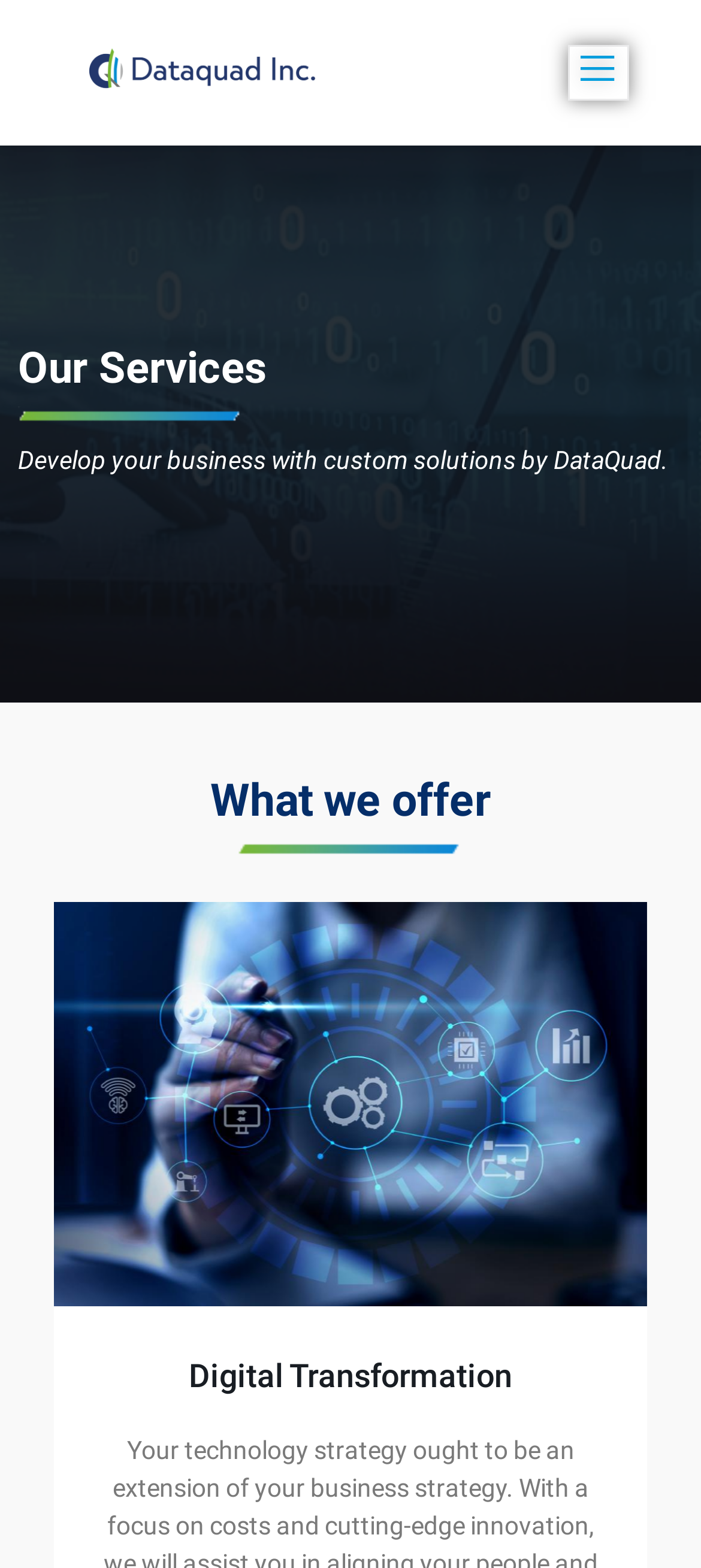Based on the image, provide a detailed response to the question:
Is there an image on the webpage?

There is an image on the webpage, which is located below the heading 'What we offer' and has a bounding box of [0.077, 0.575, 0.923, 0.833].